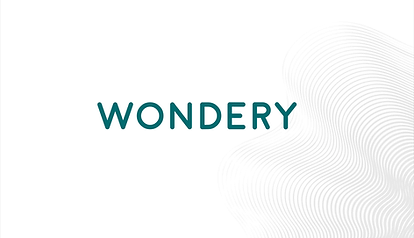What is the purpose of the swirling pattern?
Could you answer the question with a detailed and thorough explanation?

The caption suggests that the subtle, swirling pattern to the right of the text adds an artistic flair, which implies that it is intended to convey a sense of creativity and dynamism, possibly hinting at the imaginative and engaging nature of Wondery's podcasts.